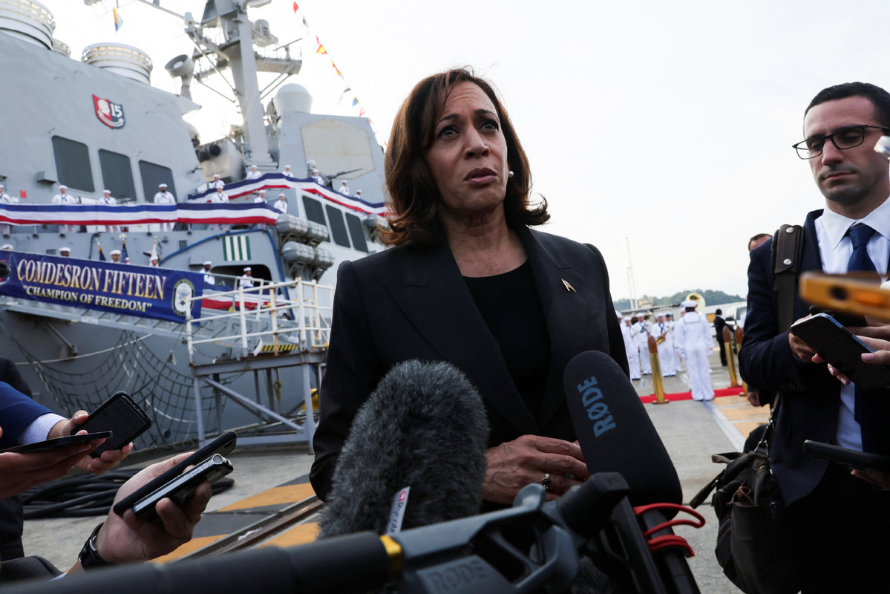Using the details in the image, give a detailed response to the question below:
What is Kamala Harris wearing?

The caption describes Kamala Harris as 'dressed in a black suit', which implies that she is wearing a suit of black color.